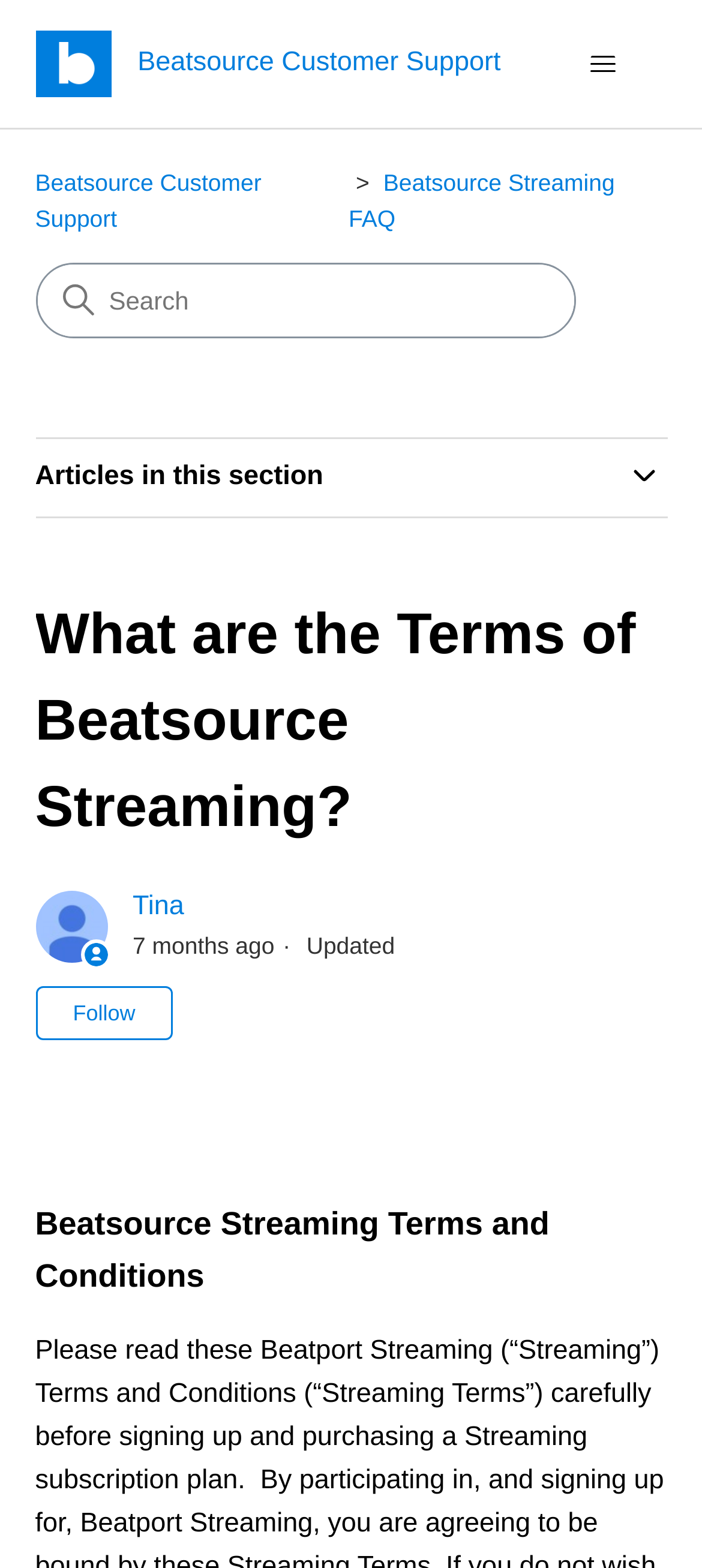What is the purpose of the button with the text 'Follow Article'?
Look at the image and respond to the question as thoroughly as possible.

I determined the answer by examining the button element with the text 'Follow Article' and its corresponding description, which suggests that the purpose of the button is to allow users to follow the article.